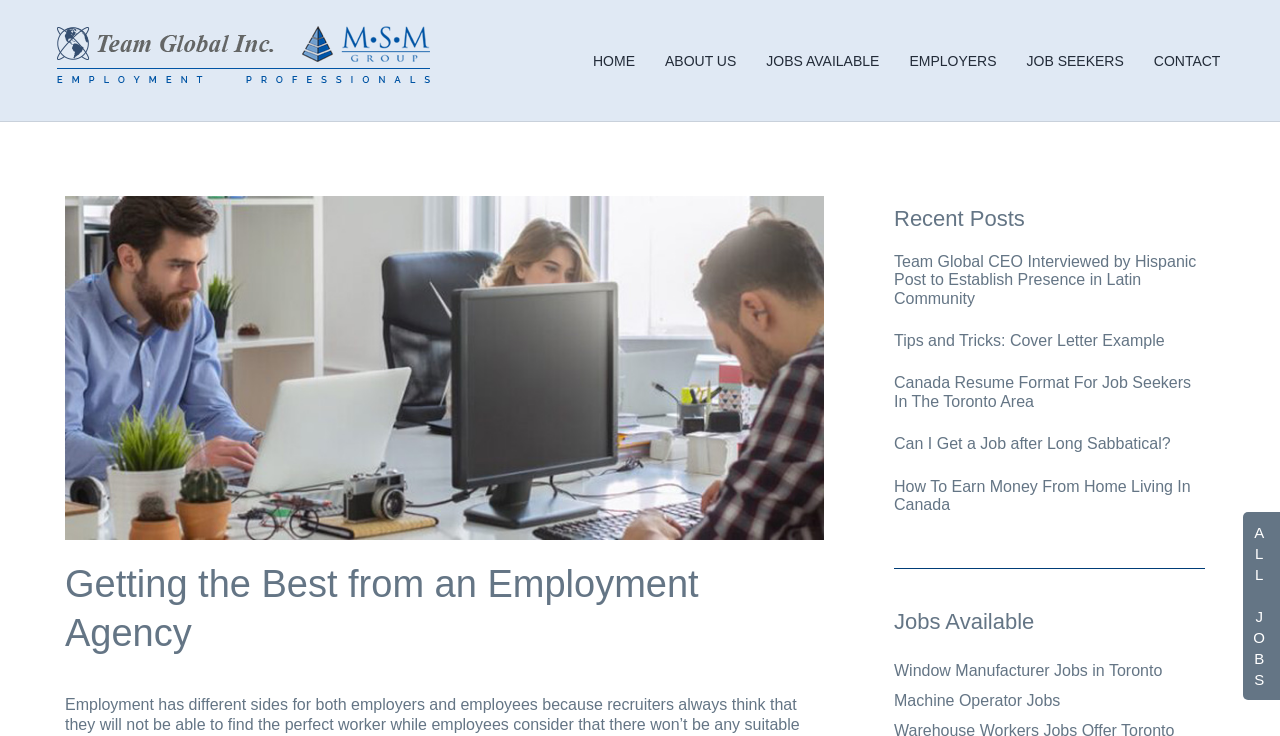Given the description "Window Manufacturer Jobs in Toronto", determine the bounding box of the corresponding UI element.

[0.698, 0.891, 0.941, 0.932]